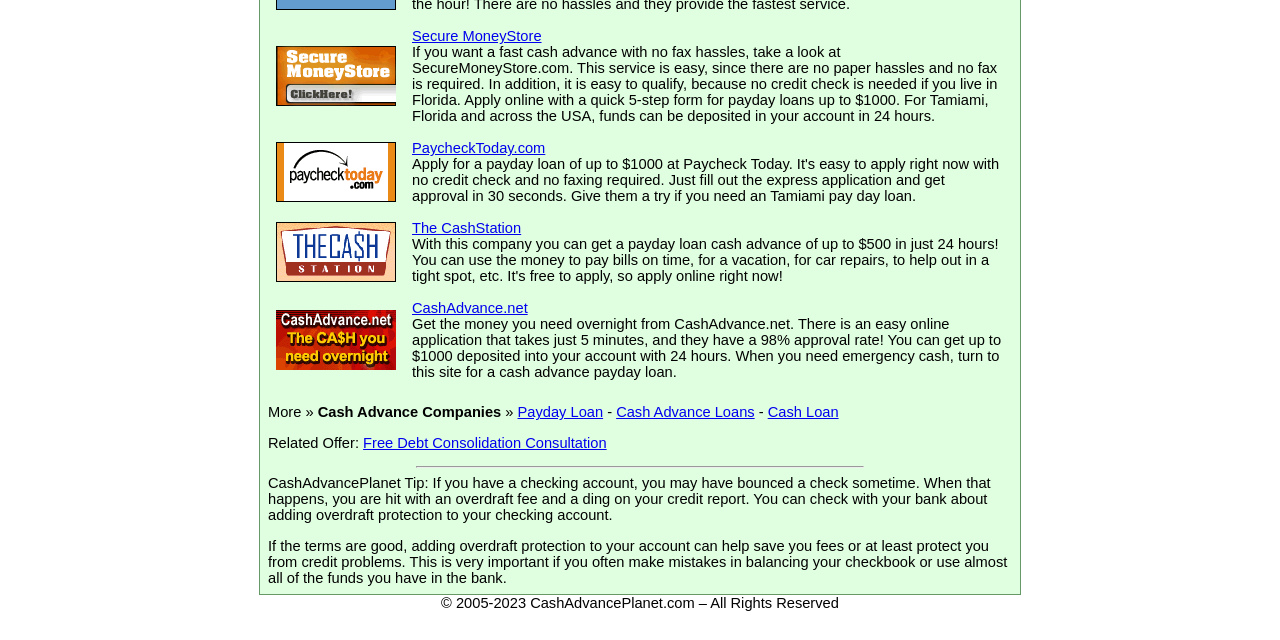Find the coordinates for the bounding box of the element with this description: "alt="Tamiami, Florida cash advances"".

[0.216, 0.146, 0.309, 0.171]